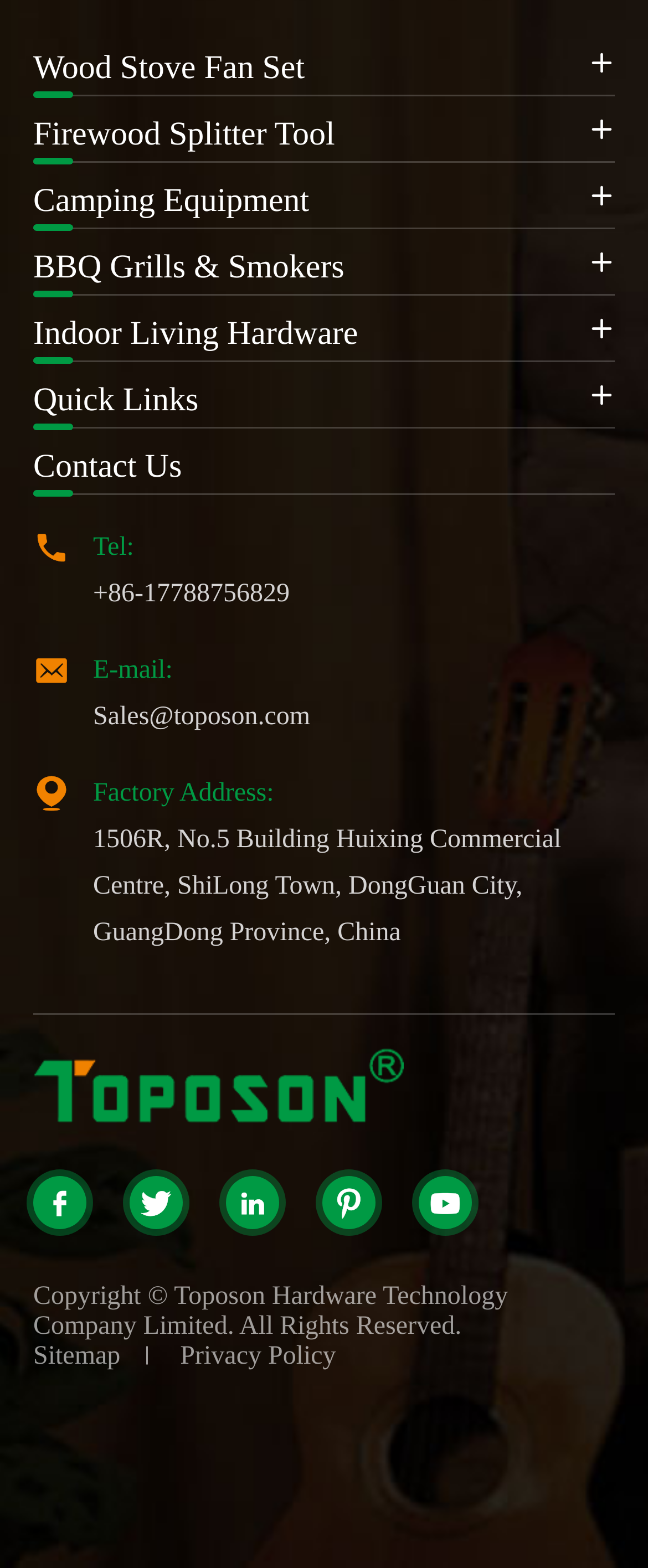Please reply to the following question with a single word or a short phrase:
What is the factory address?

1506R, No.5 Building Huixing Commercial Centre, ShiLong Town, DongGuan City, GuangDong Province, China